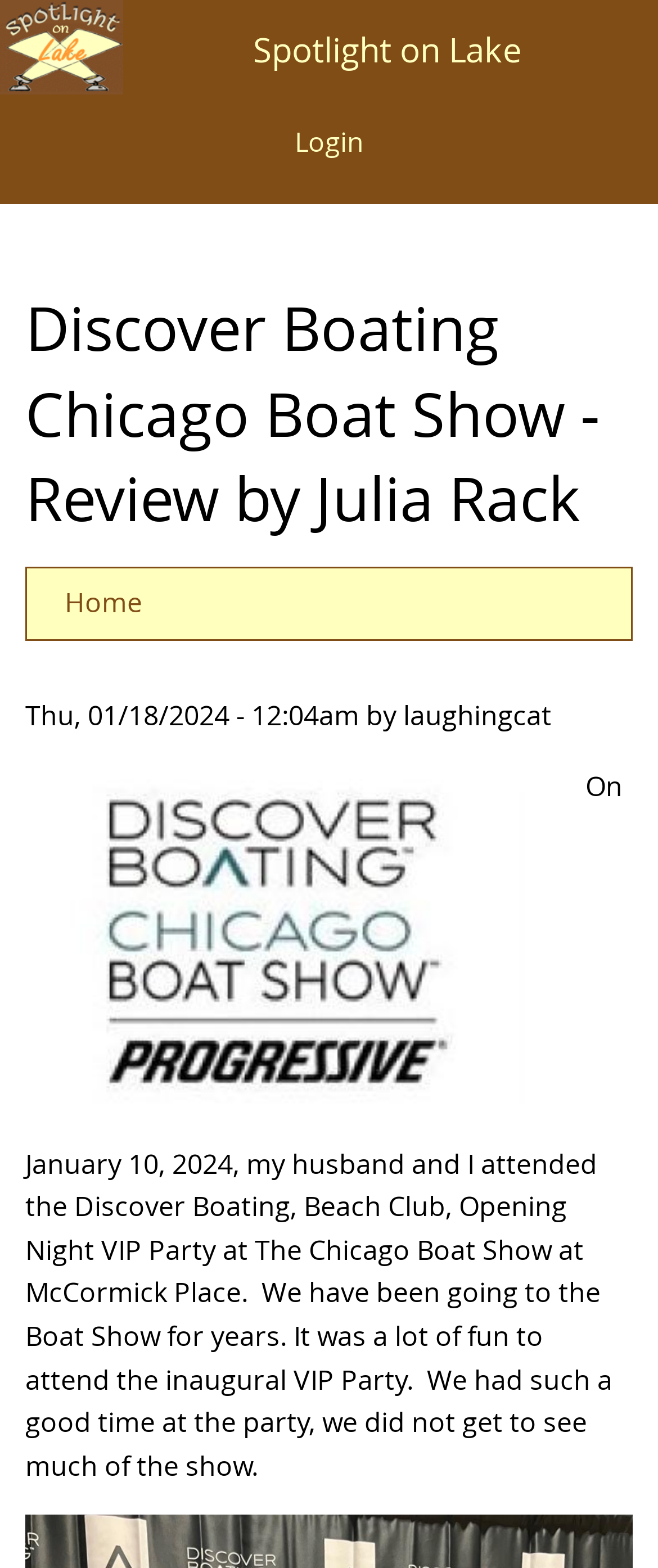What is the location of the boat show?
With the help of the image, please provide a detailed response to the question.

I found the location of the boat show by reading the article's content, which mentions 'The Chicago Boat Show at McCormick Place'. This clearly indicates that the location of the boat show is 'McCormick Place'.